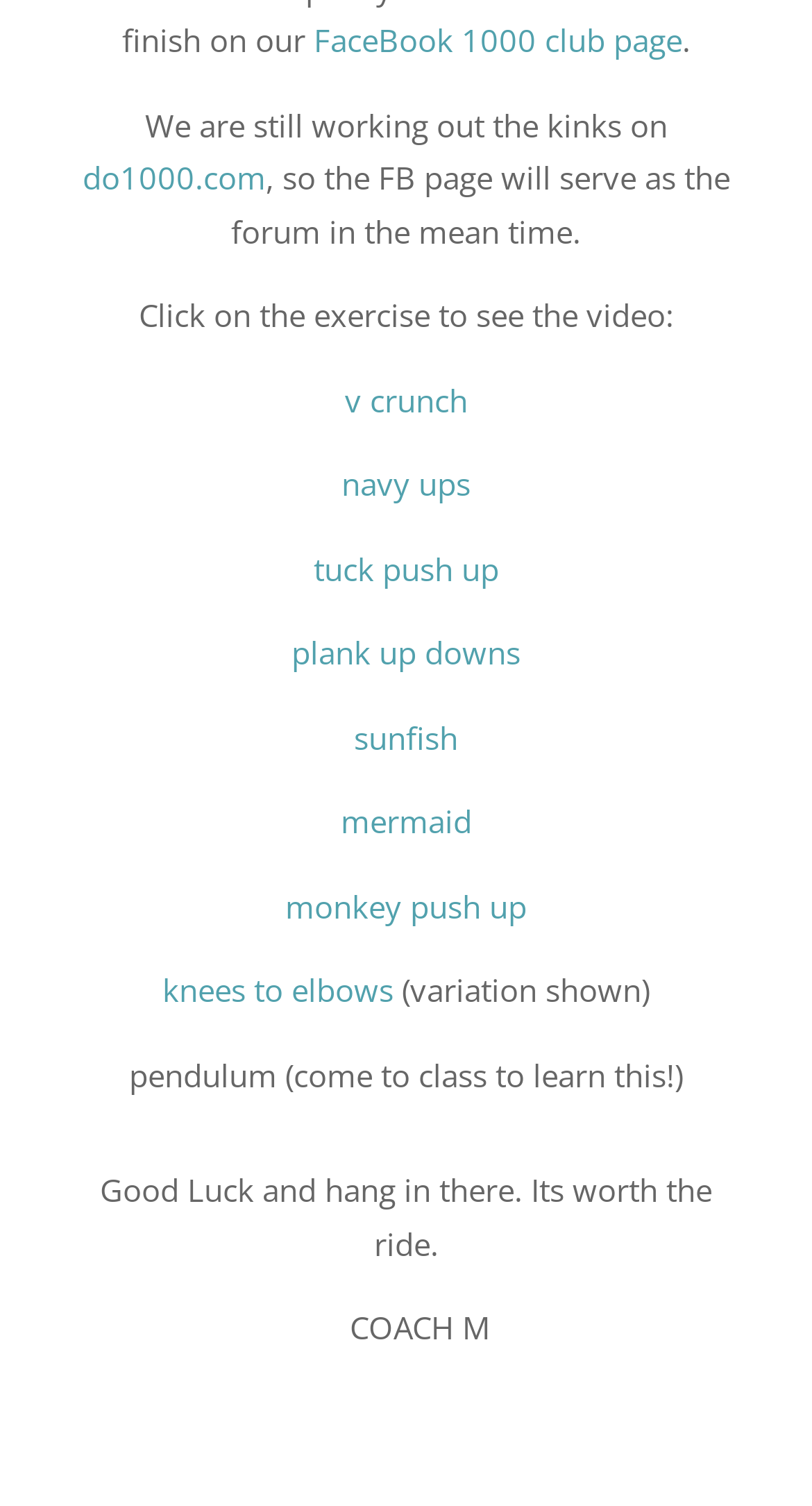Who is the author of the message?
Deliver a detailed and extensive answer to the question.

I found a signature at the bottom of the page with a smiling face and the text 'COACH M', which suggests that this is the author of the message.